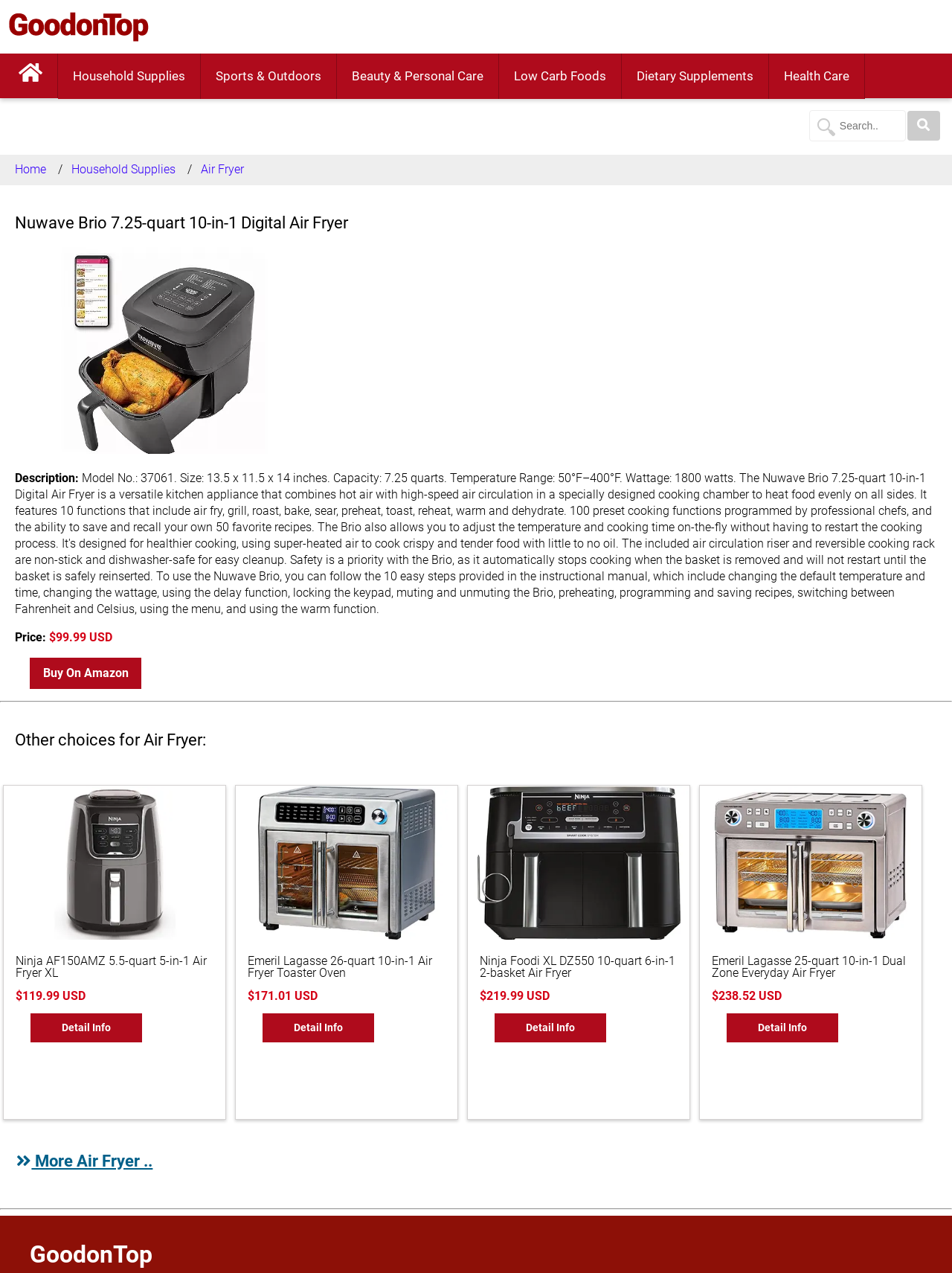Review the image closely and give a comprehensive answer to the question: Is there a search bar on the webpage?

There is a search bar on the webpage, located at the top right corner, which allows users to search for products.